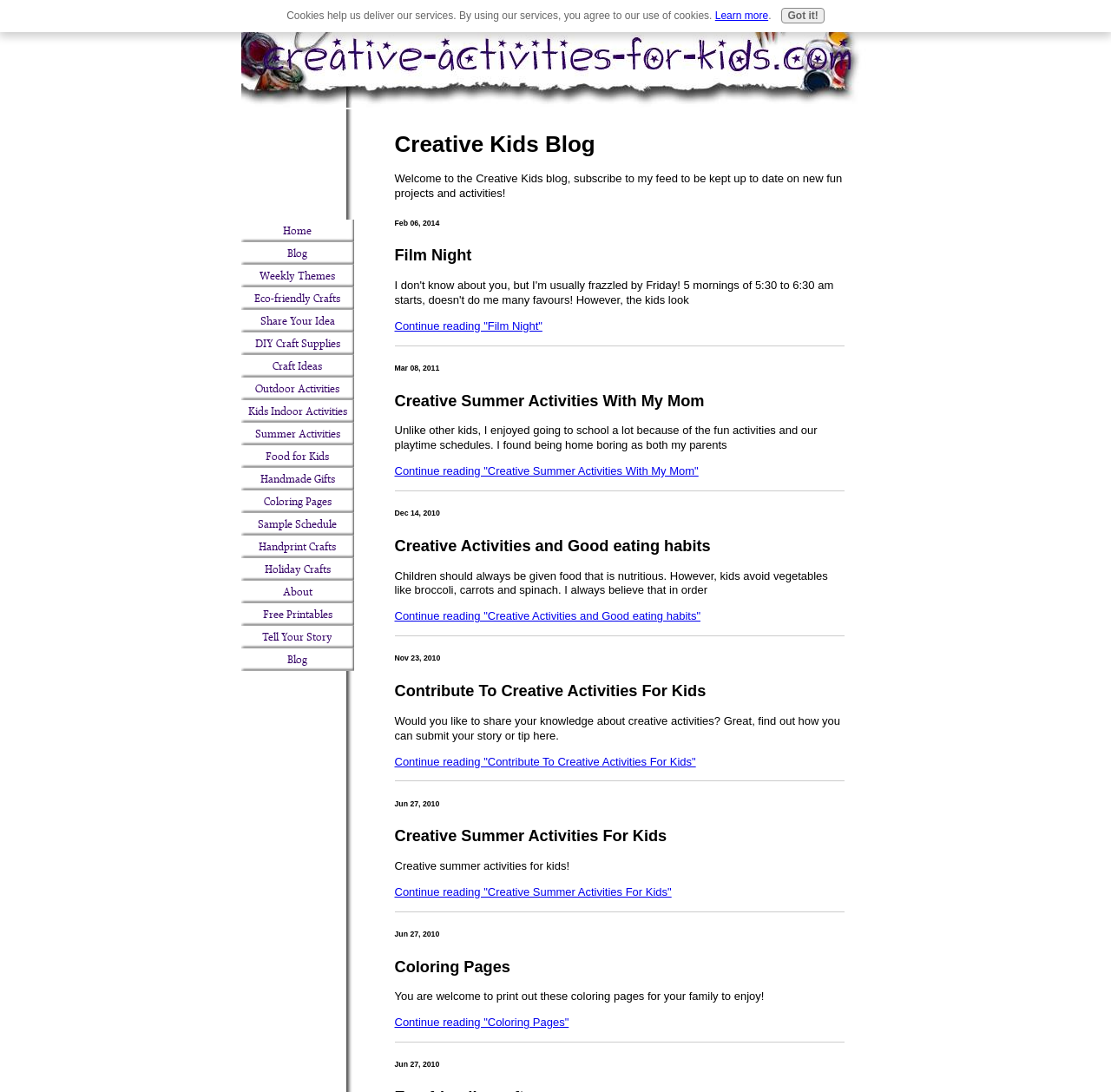Given the description "Blog", provide the bounding box coordinates of the corresponding UI element.

[0.217, 0.594, 0.318, 0.614]